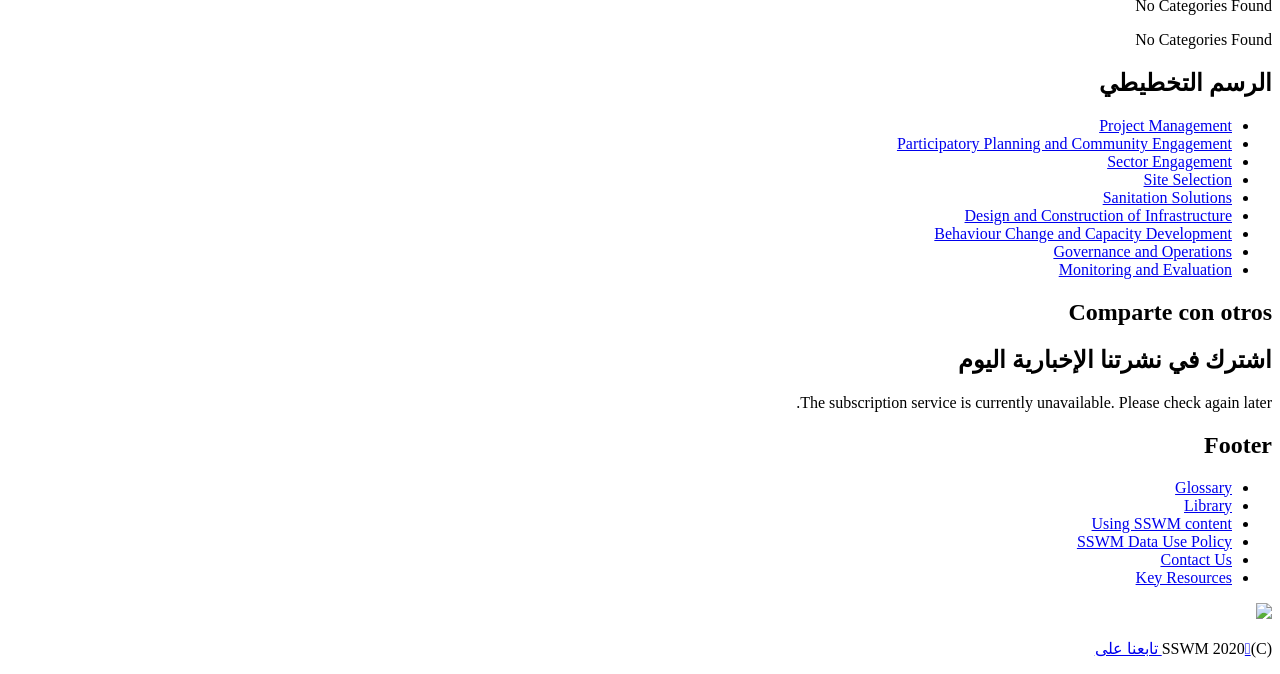How many links are in the footer?
Analyze the image and deliver a detailed answer to the question.

The footer section contains 7 links, which are 'Glossary', 'Library', 'Using SSWM content', 'SSWM Data Use Policy', 'Contact Us', 'Key Resources', and an unnamed link with a Facebook icon. These links are located at the bottom of the webpage with bounding box coordinates ranging from [0.918, 0.71, 0.963, 0.735] to [0.887, 0.844, 0.963, 0.869].